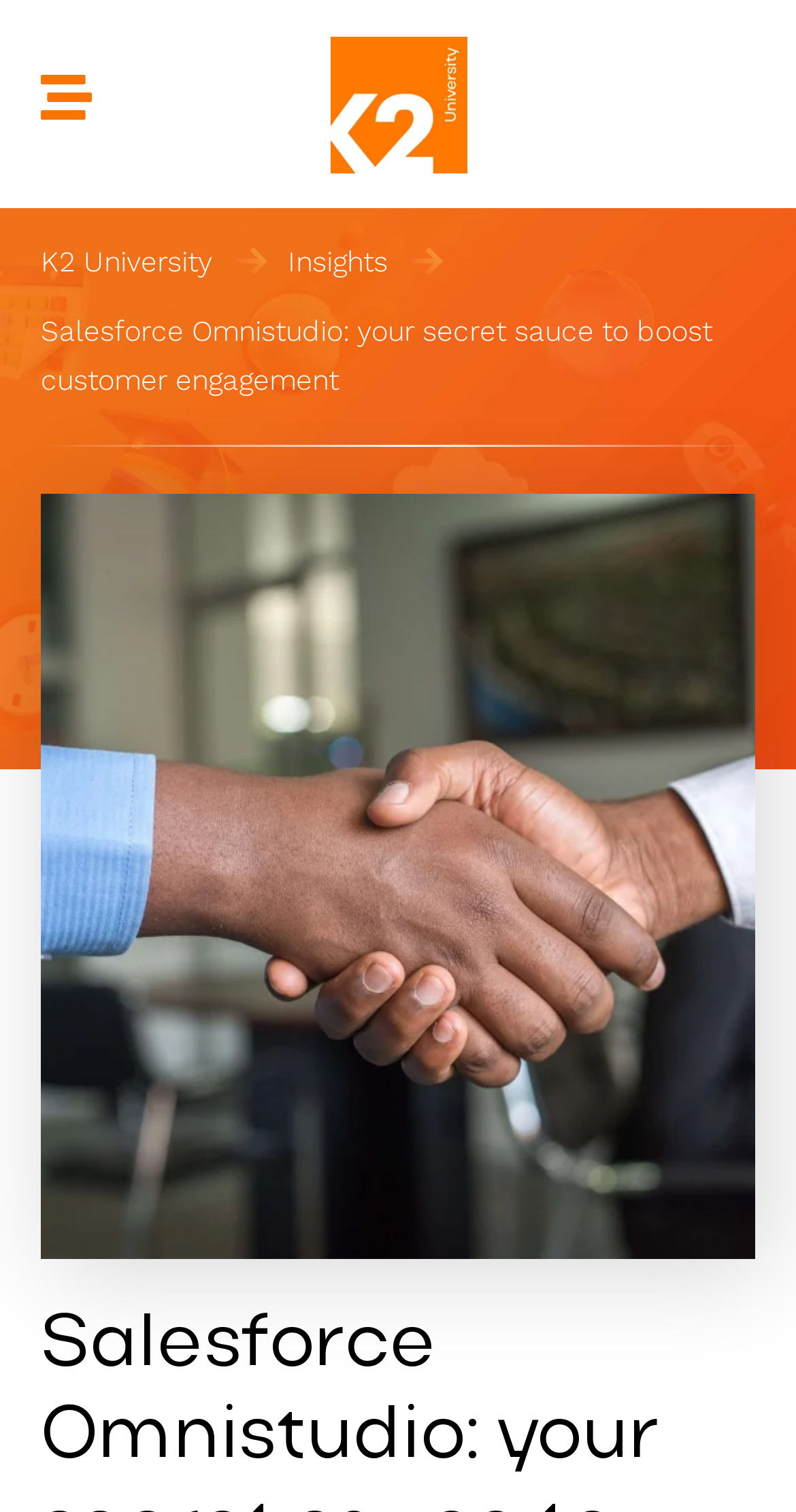What is the current page about?
Use the image to give a comprehensive and detailed response to the question.

I found the answer by looking at the main heading of the page, which is 'Salesforce Omnistudio: your secret sauce to boost customer engagement'. This suggests that the current page is about Salesforce Omnistudio and its role in boosting customer engagement.